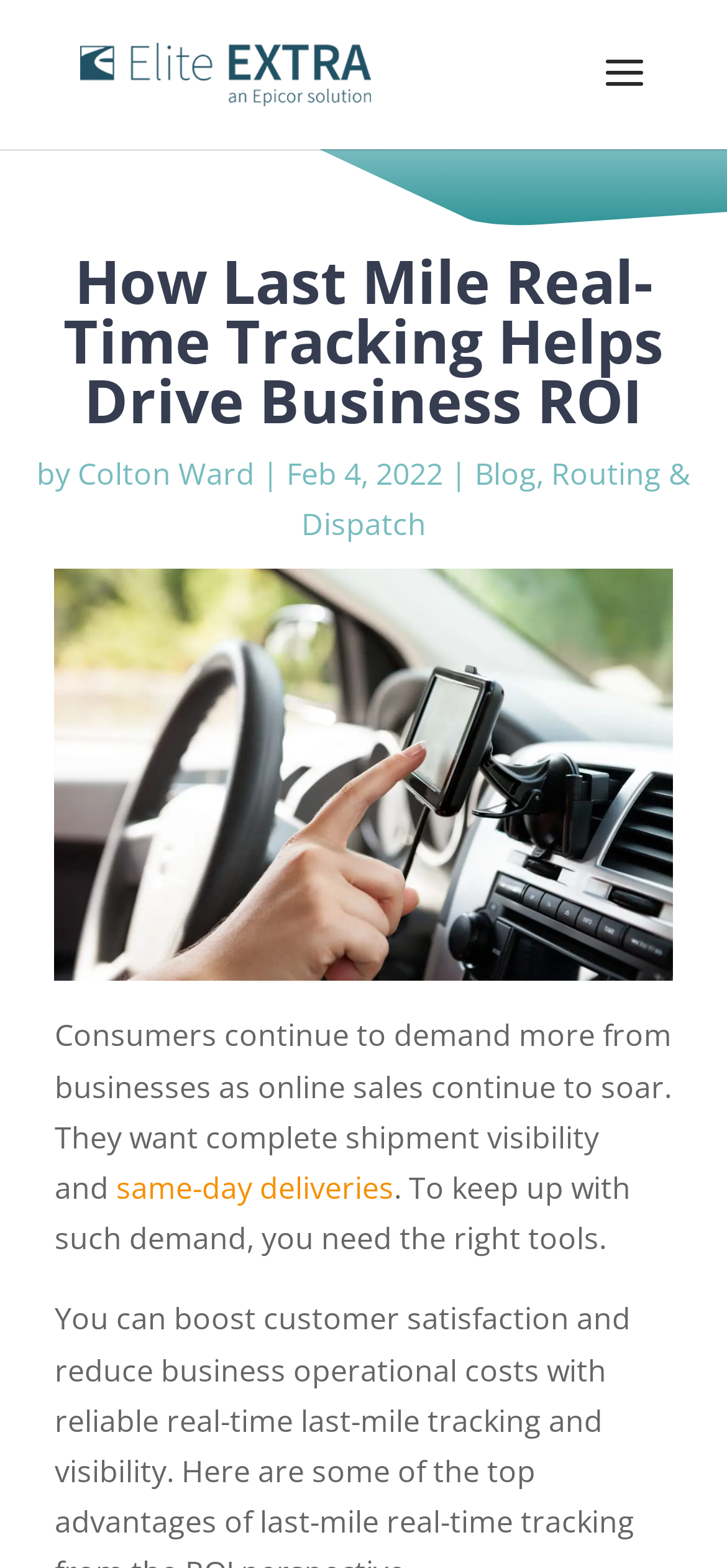Based on the element description: "same-day deliveries", identify the UI element and provide its bounding box coordinates. Use four float numbers between 0 and 1, [left, top, right, bottom].

[0.16, 0.744, 0.542, 0.77]